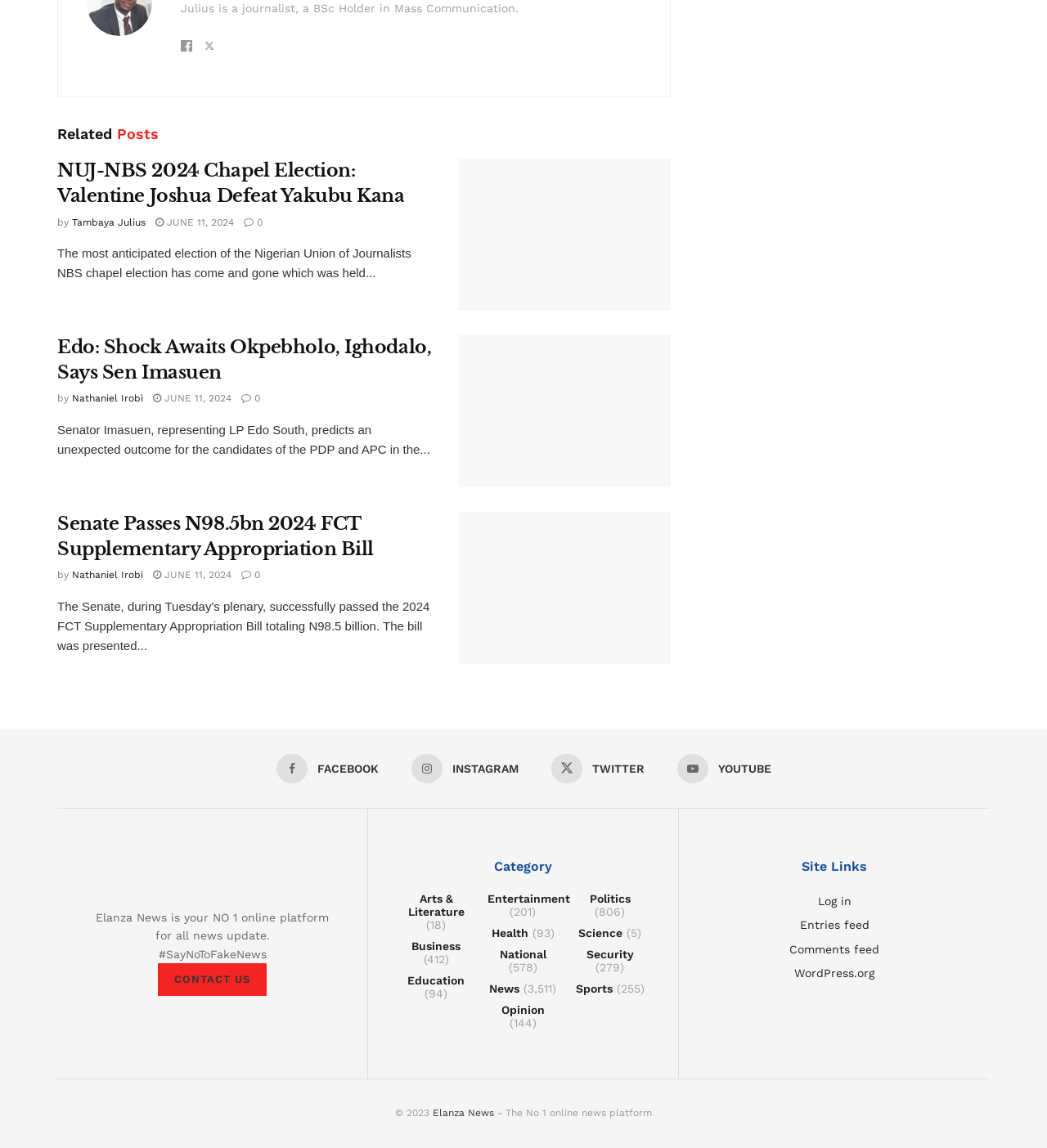How many categories are listed on the webpage?
Please use the visual content to give a single word or phrase answer.

12